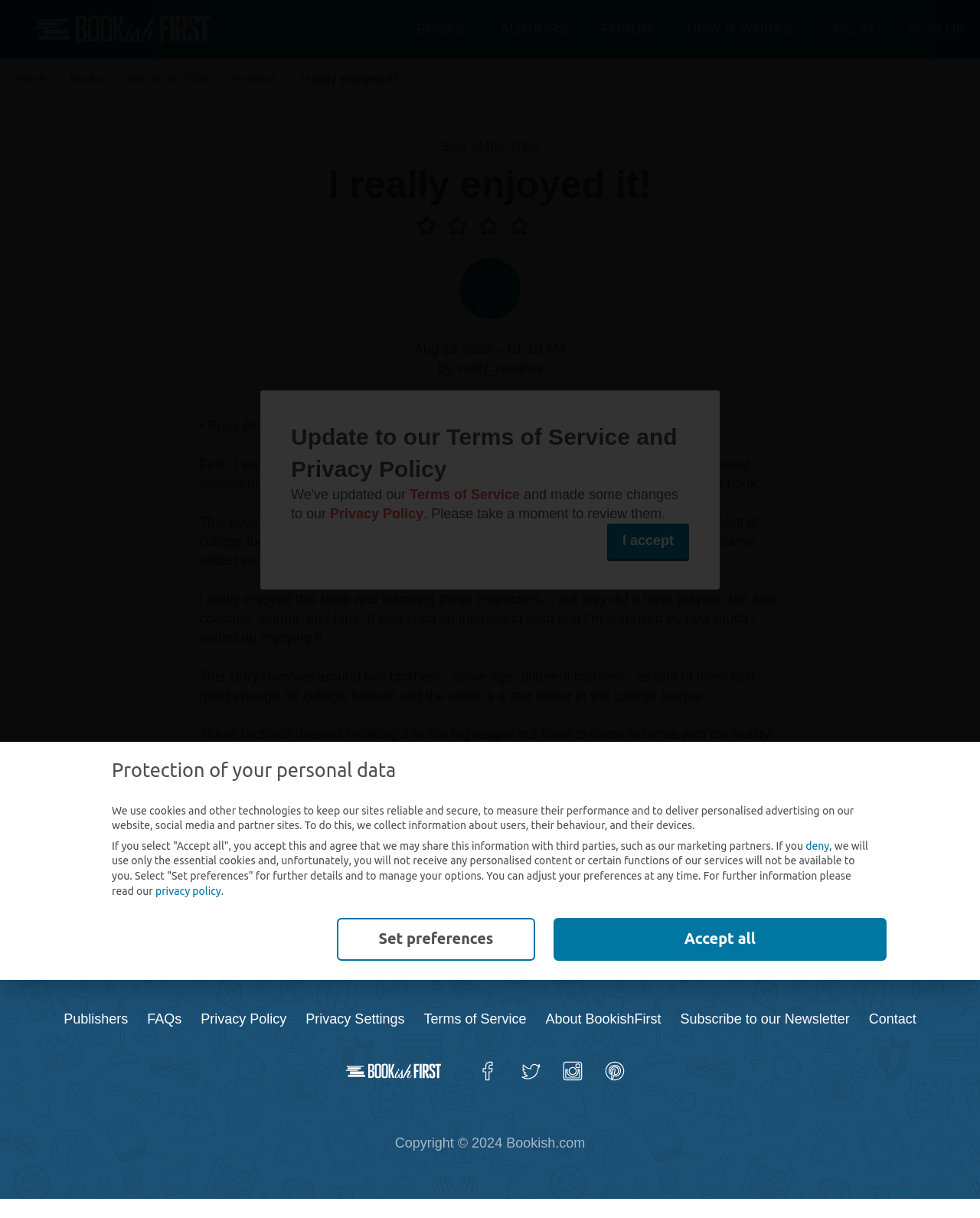Can you show the bounding box coordinates of the region to click on to complete the task described in the instruction: "Read the review of Sins of the Tribe"?

[0.128, 0.059, 0.213, 0.07]